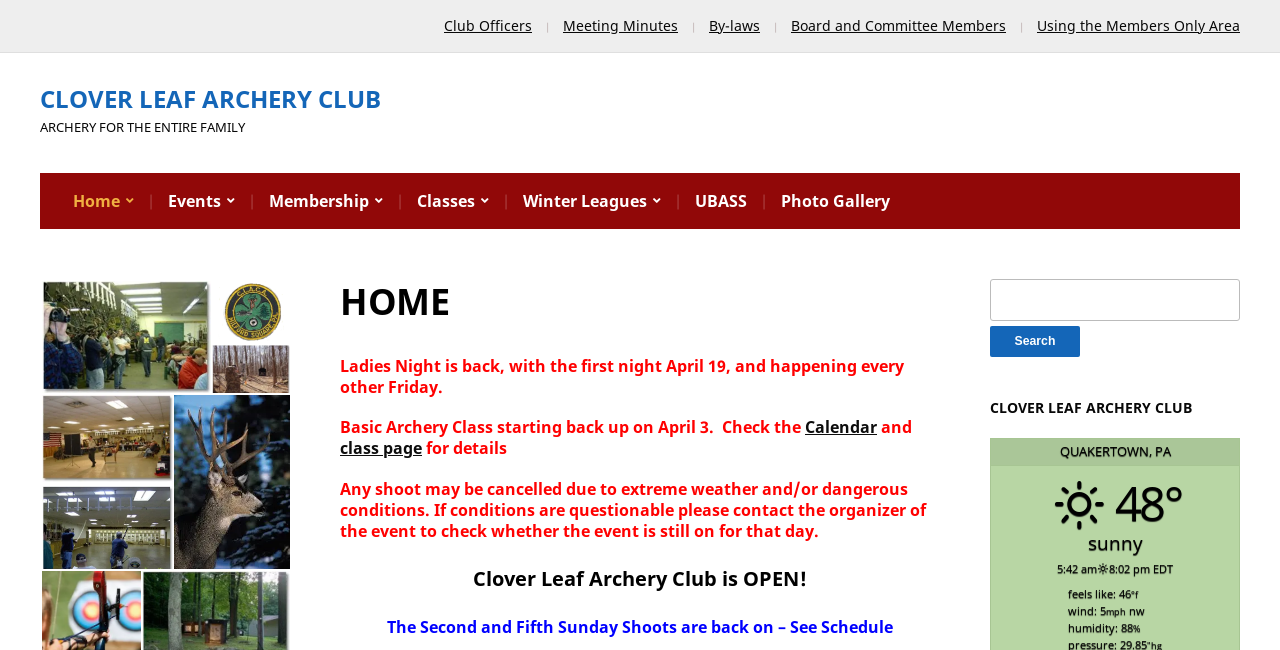How many images are on the webpage?
Based on the screenshot, respond with a single word or phrase.

8